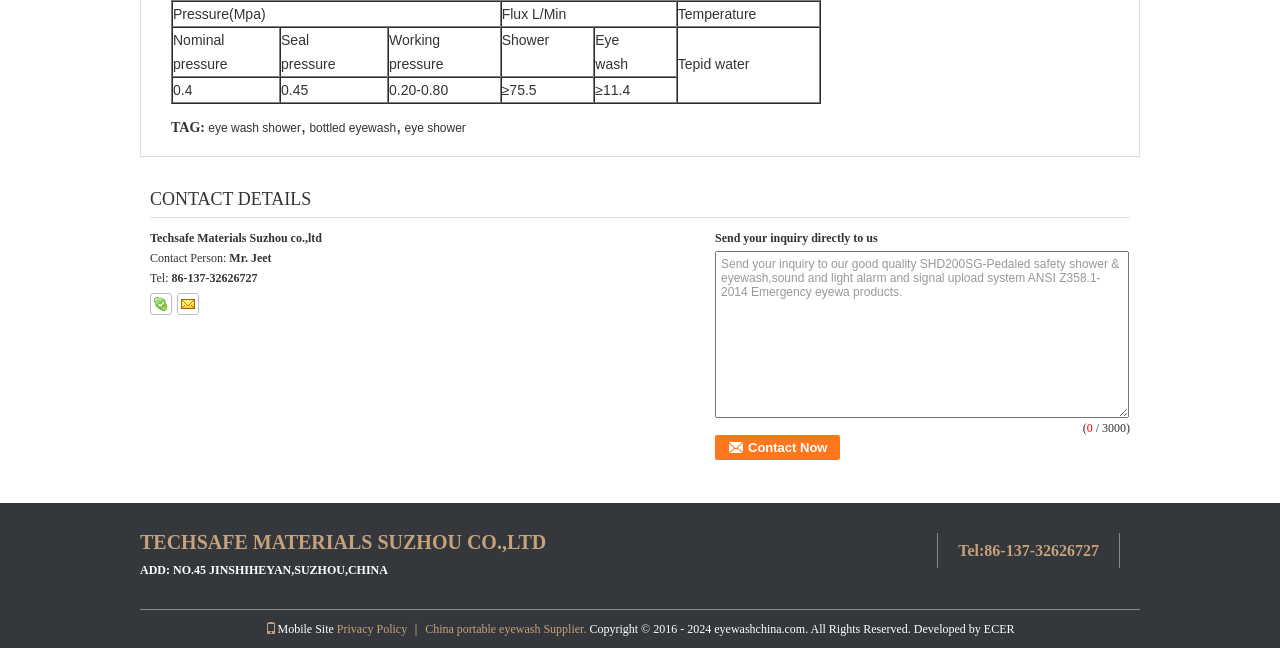Determine the bounding box coordinates for the area you should click to complete the following instruction: "Click the 'eye wash shower' link".

[0.163, 0.187, 0.235, 0.208]